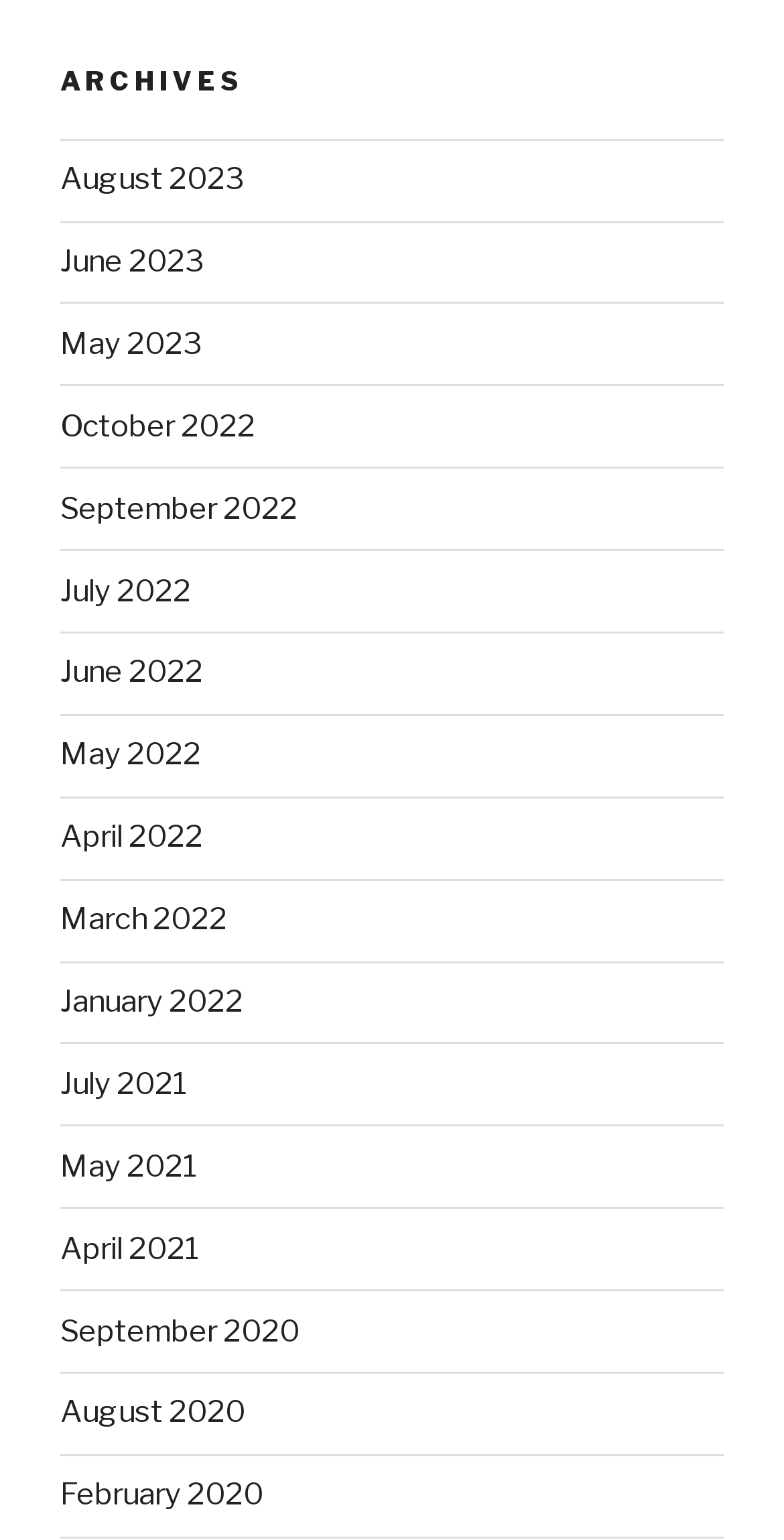Please provide a brief answer to the question using only one word or phrase: 
How many months are available in 2023?

2